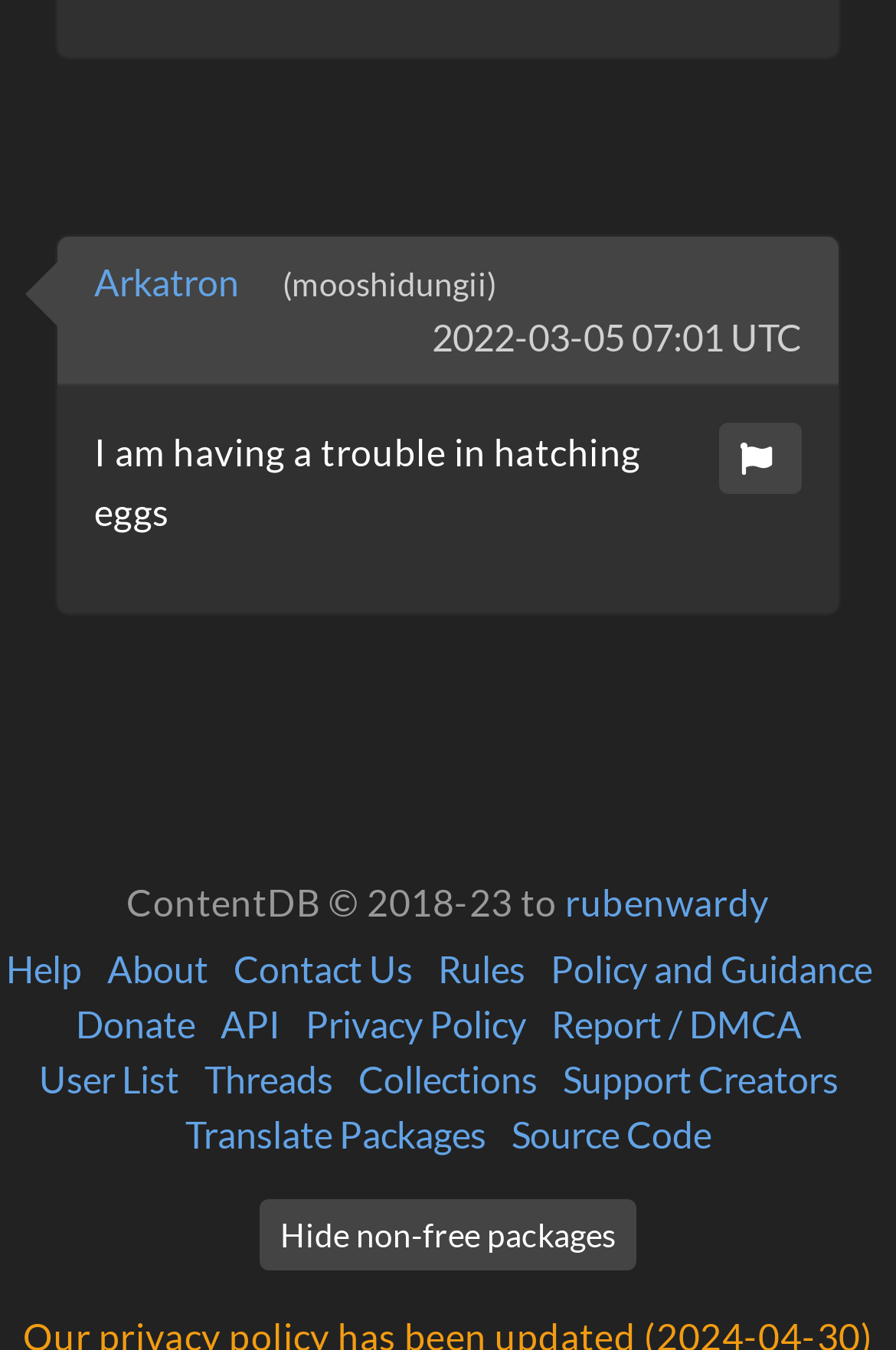Please determine the bounding box coordinates of the clickable area required to carry out the following instruction: "Click the link to view the about page". The coordinates must be four float numbers between 0 and 1, represented as [left, top, right, bottom].

[0.119, 0.701, 0.232, 0.733]